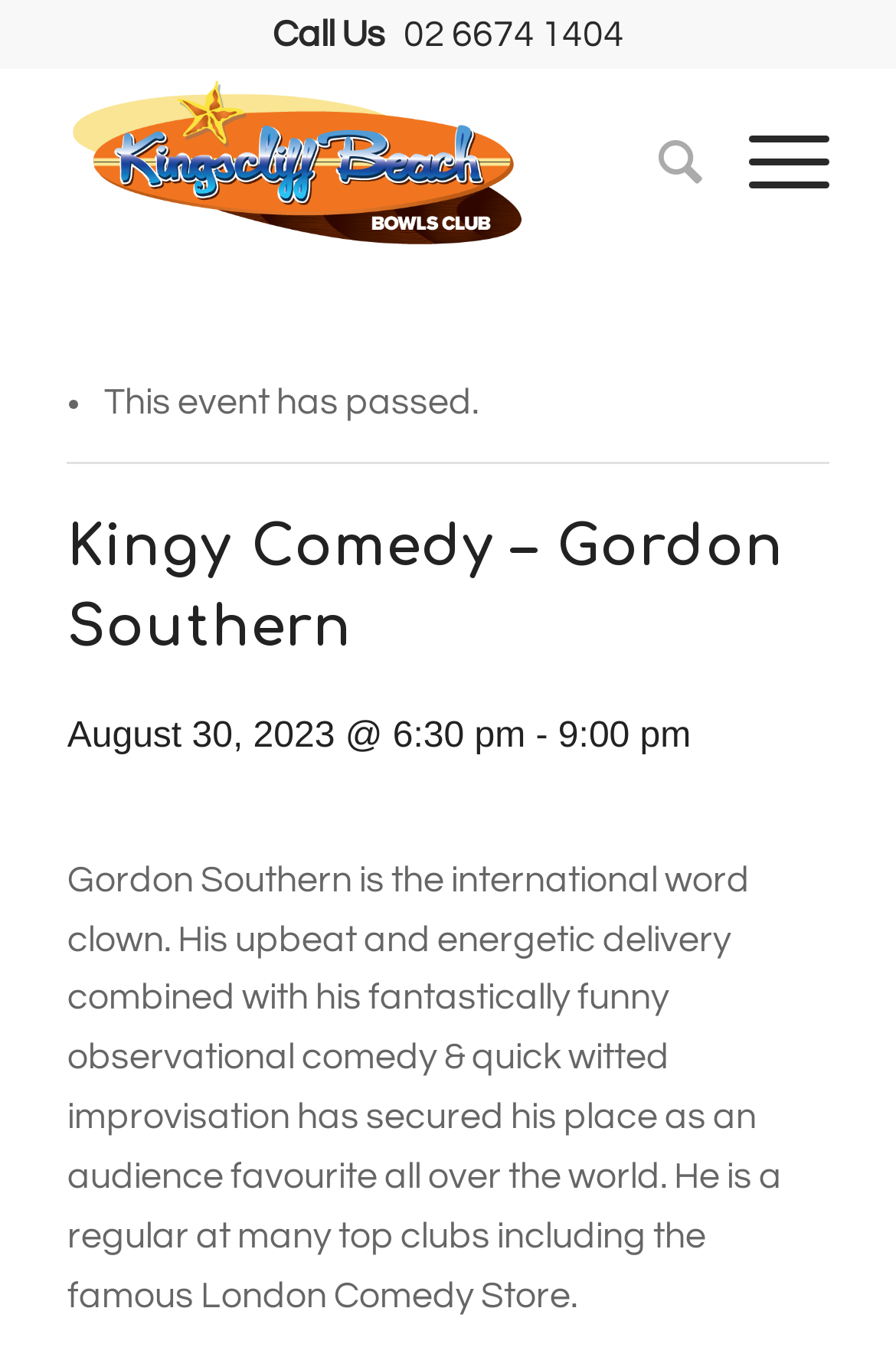Describe in detail what you see on the webpage.

The webpage is about an event featuring comedian Gordon Southern at the Kingscliff Beach Bowling Club. At the top left of the page, there is a call-to-action "Call Us" with a phone number "02 6674 1404" next to it. Below this, there is a layout table that spans most of the page's width, containing a link to the Kingscliff Beach Bowling Club, which also has an associated image. 

To the right of the image, there is a menu item "Search" and a link to "Menu". The "Menu" link has a dropdown list with a single item, "•", and a text "This event has passed." below it. 

Below the menu, there are two headings. The first heading, "Kingy Comedy – Gordon Southern", is followed by a subheading "August 30, 2023 @ 6:30 pm - 9:00 pm", which indicates the date and time of the event. 

Below the subheading, there is a paragraph of text that describes Gordon Southern's comedy style and his popularity in the comedy world.